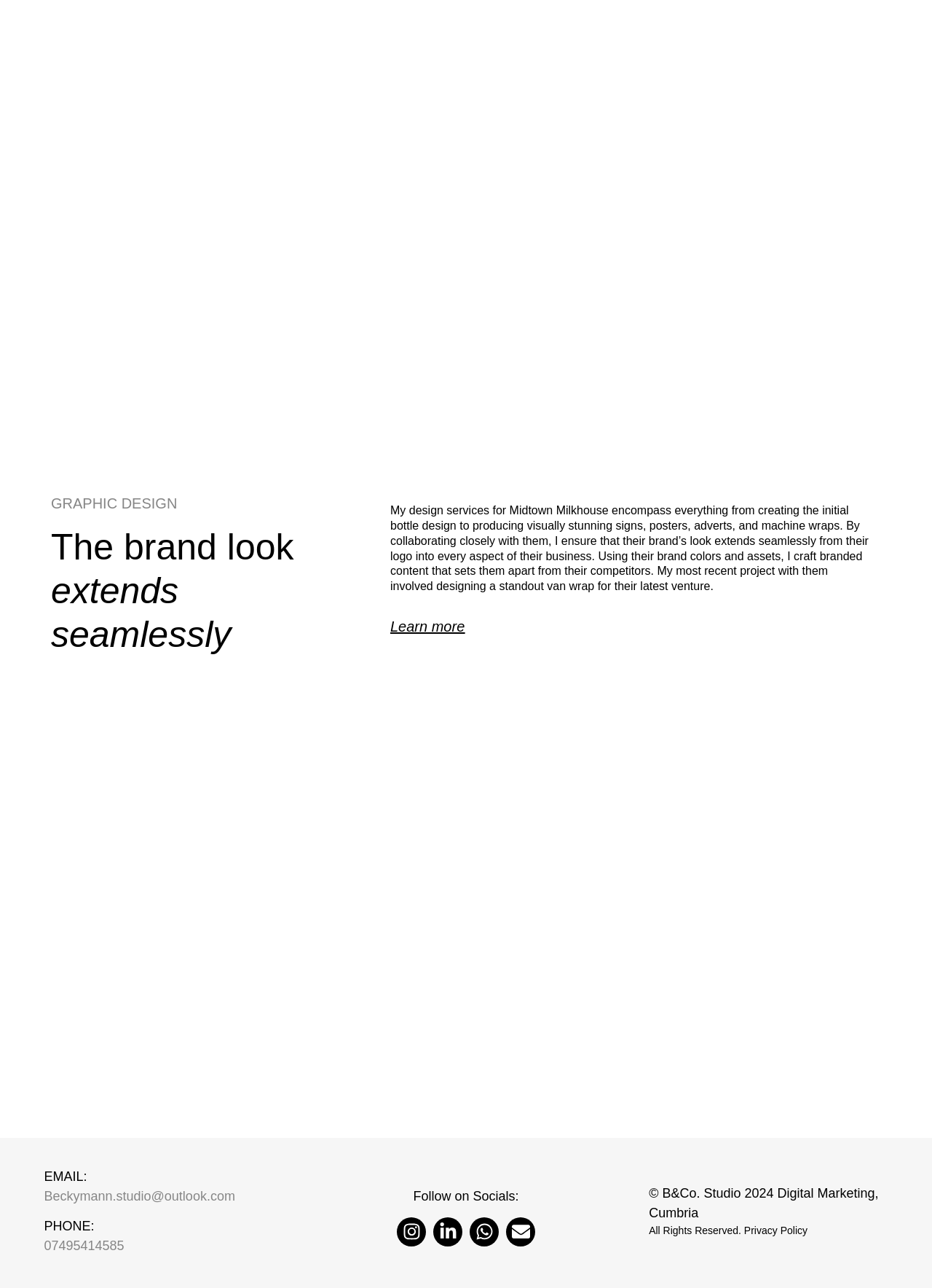Please answer the following question using a single word or phrase: 
What is the designer's profession?

Graphic Designer